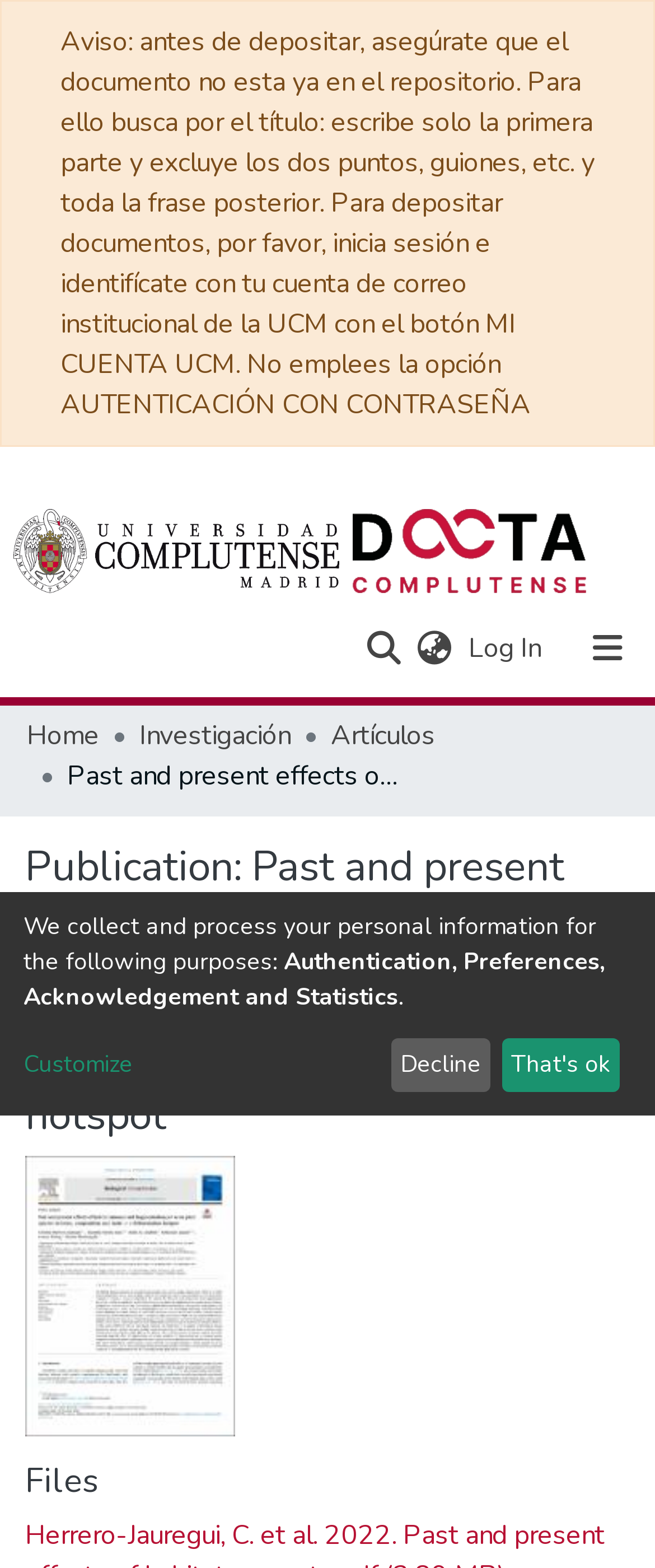Show the bounding box coordinates of the region that should be clicked to follow the instruction: "View publication details."

[0.038, 0.538, 0.962, 0.728]